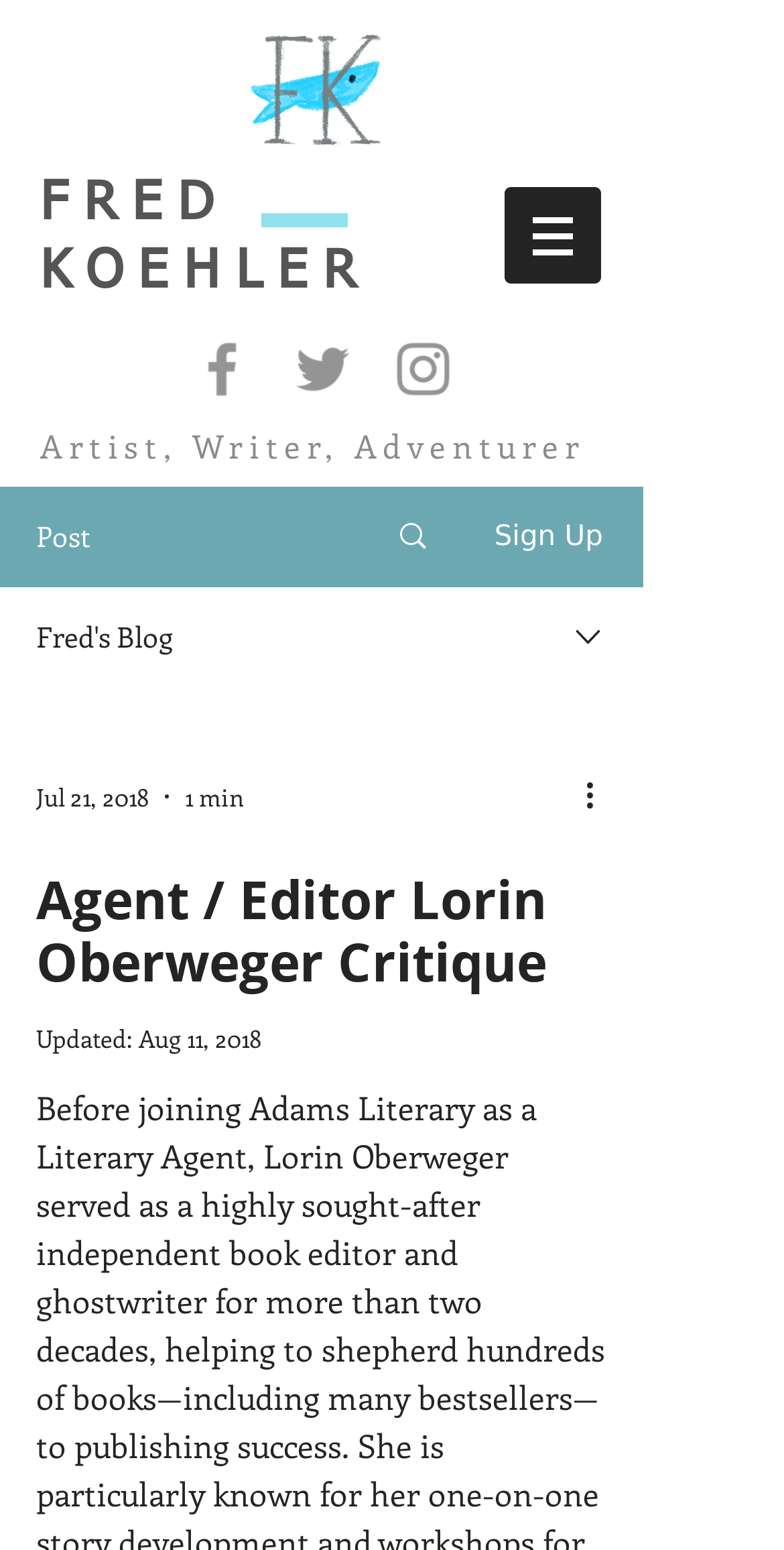Describe the entire webpage, focusing on both content and design.

The webpage is about Agent/Editor Lorin Oberweger Critique. At the top, there is a navigation menu labeled "Site" with a button that has a popup menu. To the left of the navigation menu, there are two headings, "FRED" and "KOEHLER", each with a link. Below these headings, there is a link labeled "Artist, Writer, Adventurer".

On the left side of the page, there is a social bar with three links, each with a grey icon representing Facebook, Twitter, and Instagram. Below the social bar, there is a static text "Post" and a link with an image. Further down, there is a static text "Sign Up" and an image.

On the right side of the page, there is a combobox with a dropdown menu that displays the date "Jul 21, 2018" and the time "1 min". Below the combobox, there is a button labeled "More actions" with an image. Next to the button, there is a heading "Agent / Editor Lorin Oberweger Critique" that spans across the page.

At the bottom of the page, there is a static text "Updated:" followed by the date "Aug 11, 2018". The webpage has a total of 3 images, 7 links, 2 headings, 2 static texts, 1 button, 1 combobox, and 1 navigation menu.